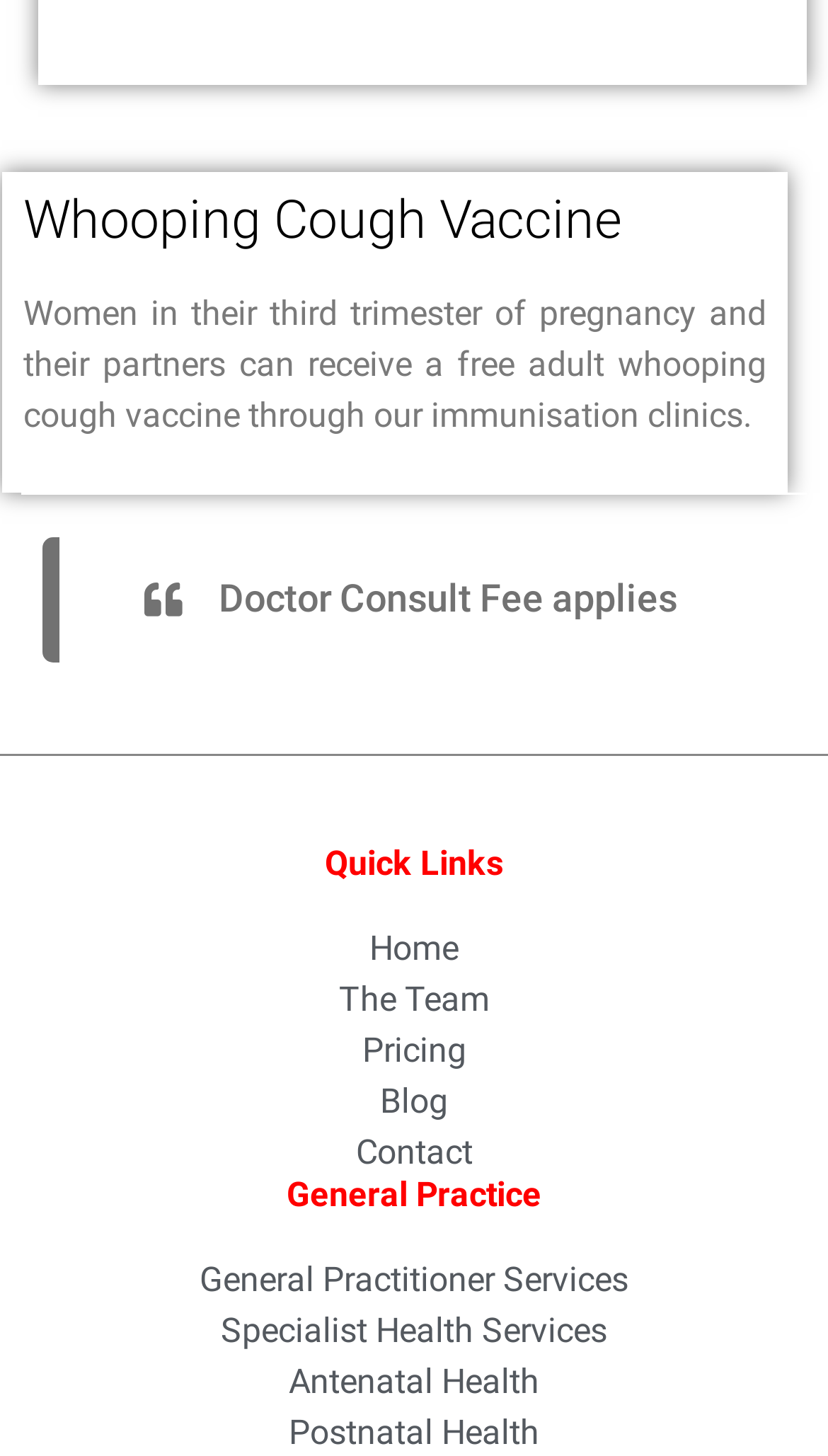Please determine the bounding box coordinates, formatted as (top-left x, top-left y, bottom-right x, bottom-right y), with all values as floating point numbers between 0 and 1. Identify the bounding box of the region described as: Pricing

[0.0, 0.705, 1.0, 0.74]